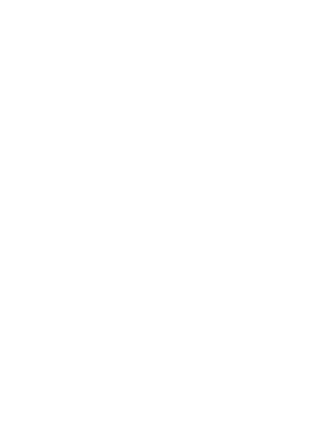What is the purpose of the large windows?
Provide a fully detailed and comprehensive answer to the question.

The caption states that the large windows are one of the elements that 'enhance the overall aesthetic' of the house, implying that their purpose is to improve the visual appeal of the property.